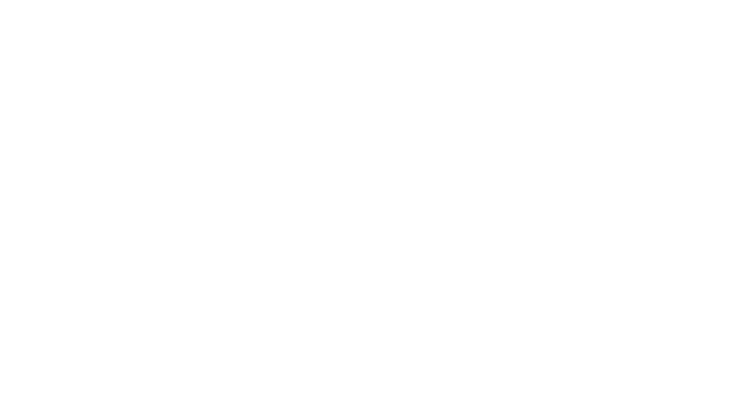What are the sections labeled for in the template?
Kindly give a detailed and elaborate answer to the question.

The layout of the infographic template includes distinct sections labeled for easy differentiation, which are specifically designed to outline strengths, weaknesses, opportunities, and threats in a clear and structured manner.